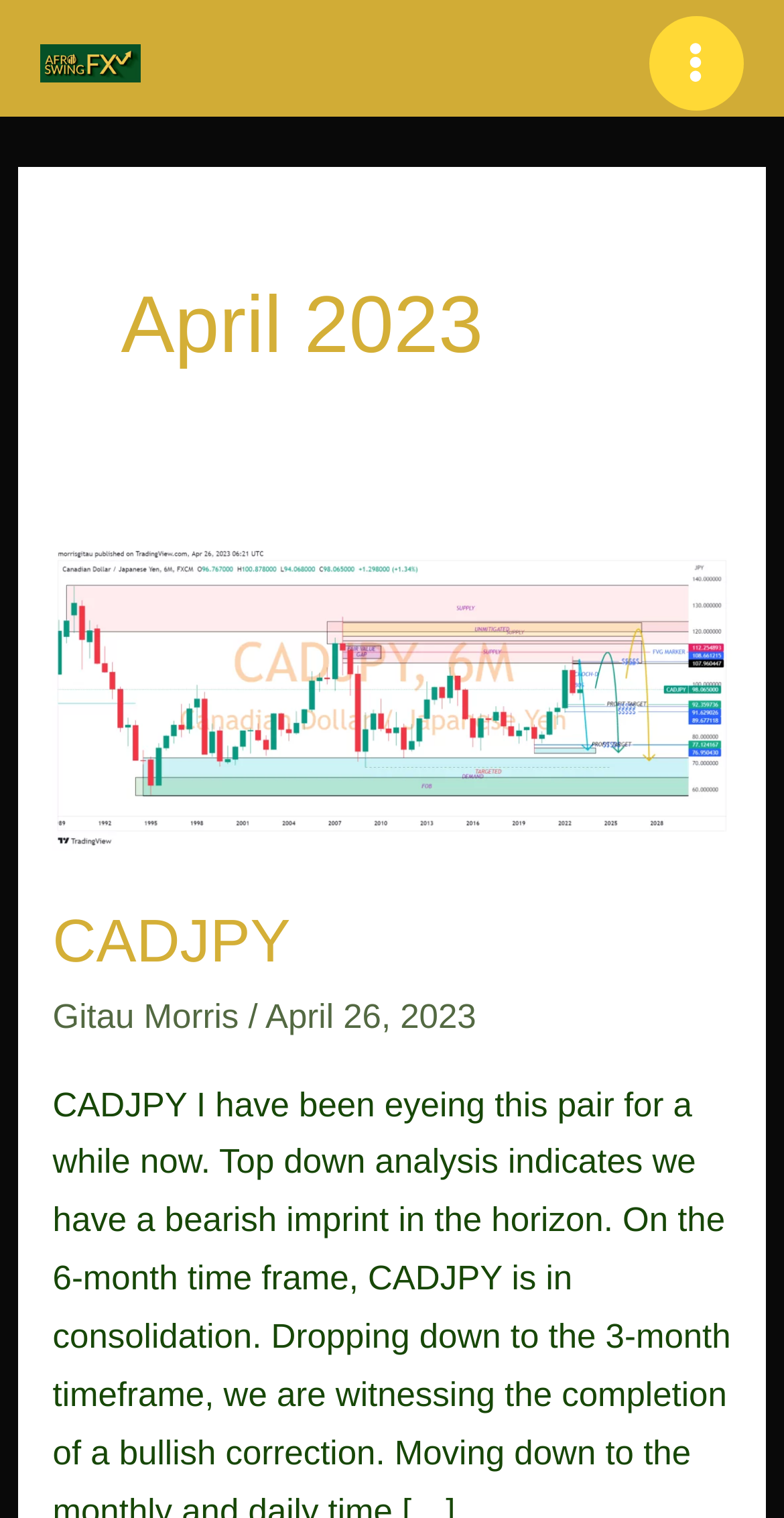Provide the bounding box for the UI element matching this description: "CADJPY".

[0.067, 0.599, 0.371, 0.643]